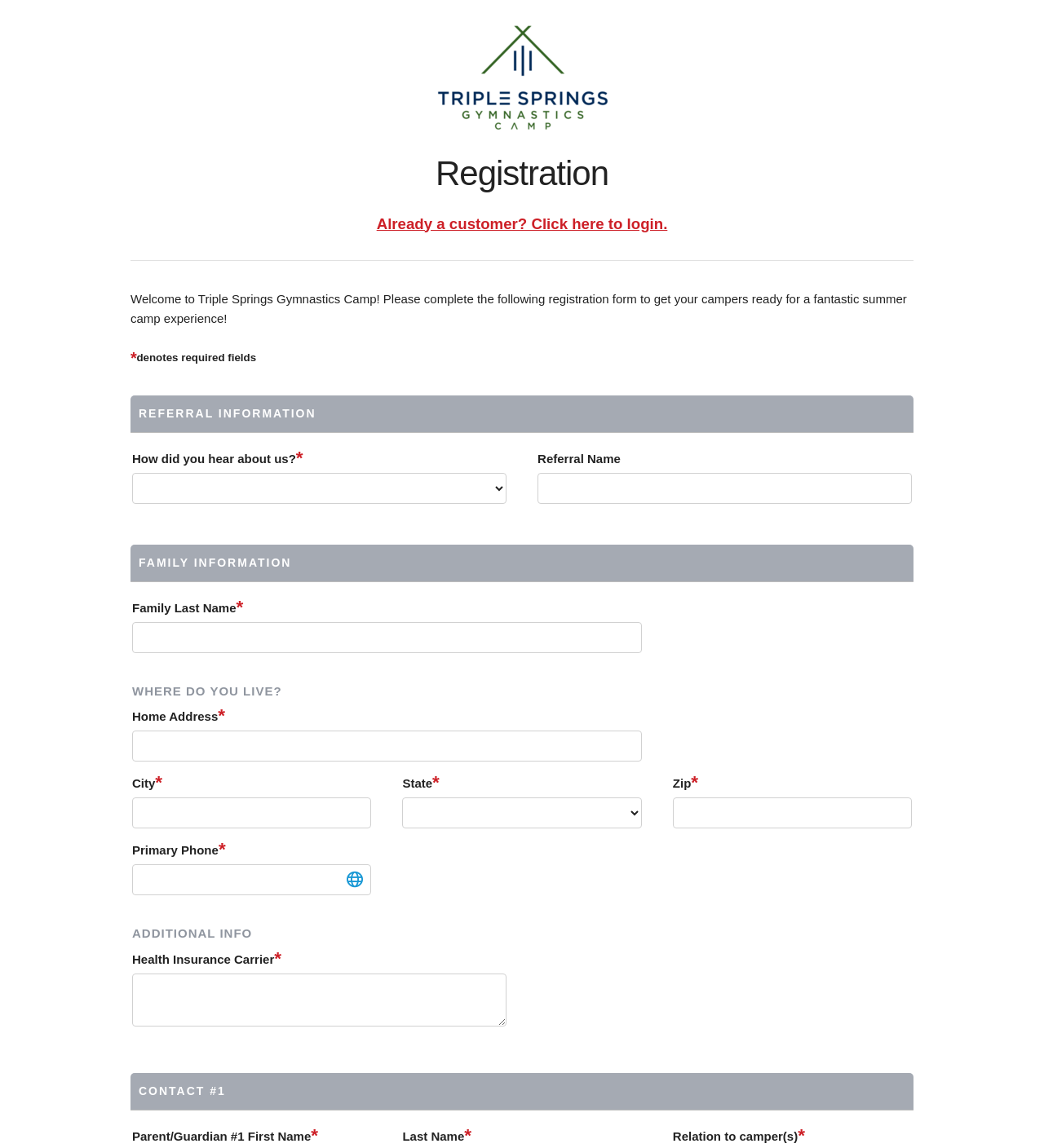Select the bounding box coordinates of the element I need to click to carry out the following instruction: "Choose a state from the dropdown".

[0.385, 0.695, 0.615, 0.722]